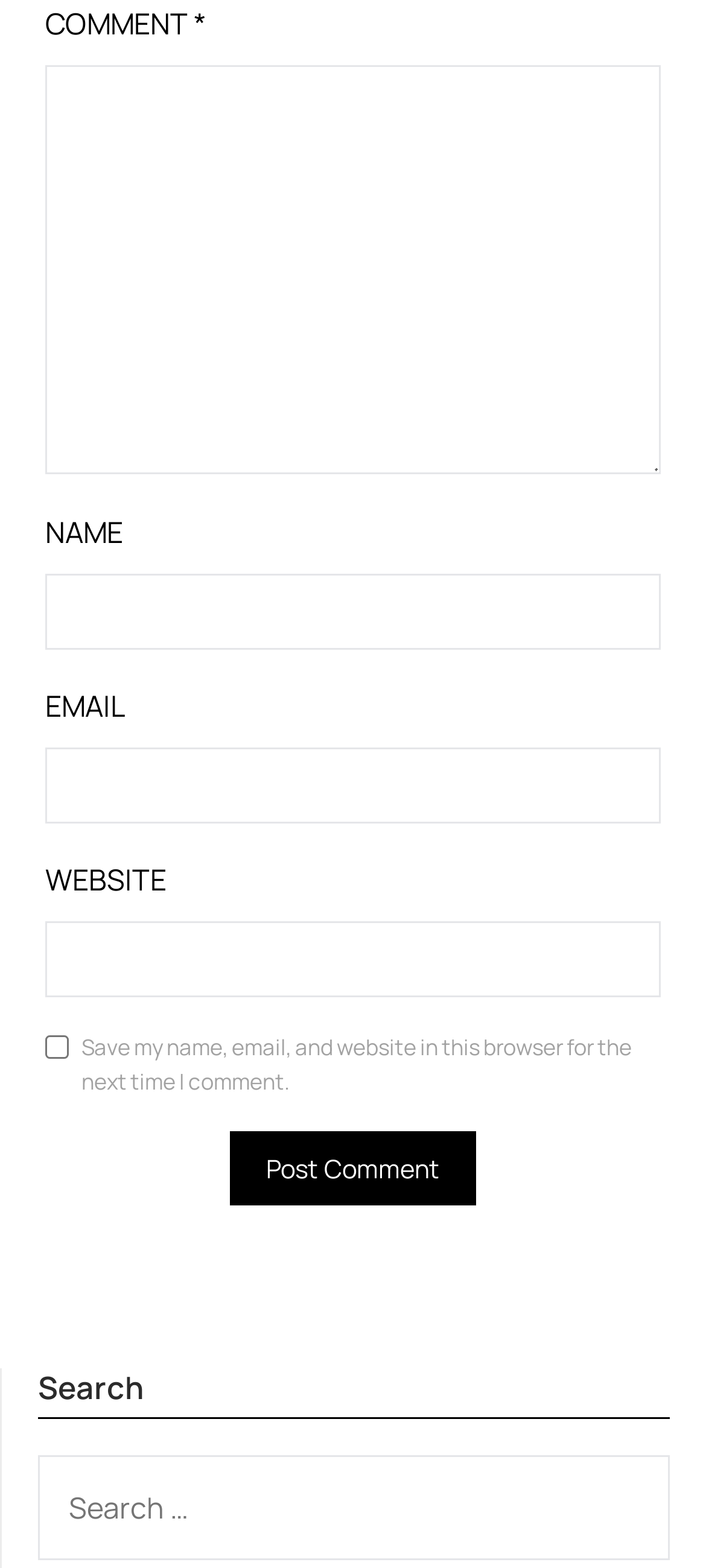What is the search bar for?
Using the image, give a concise answer in the form of a single word or short phrase.

Searching the website